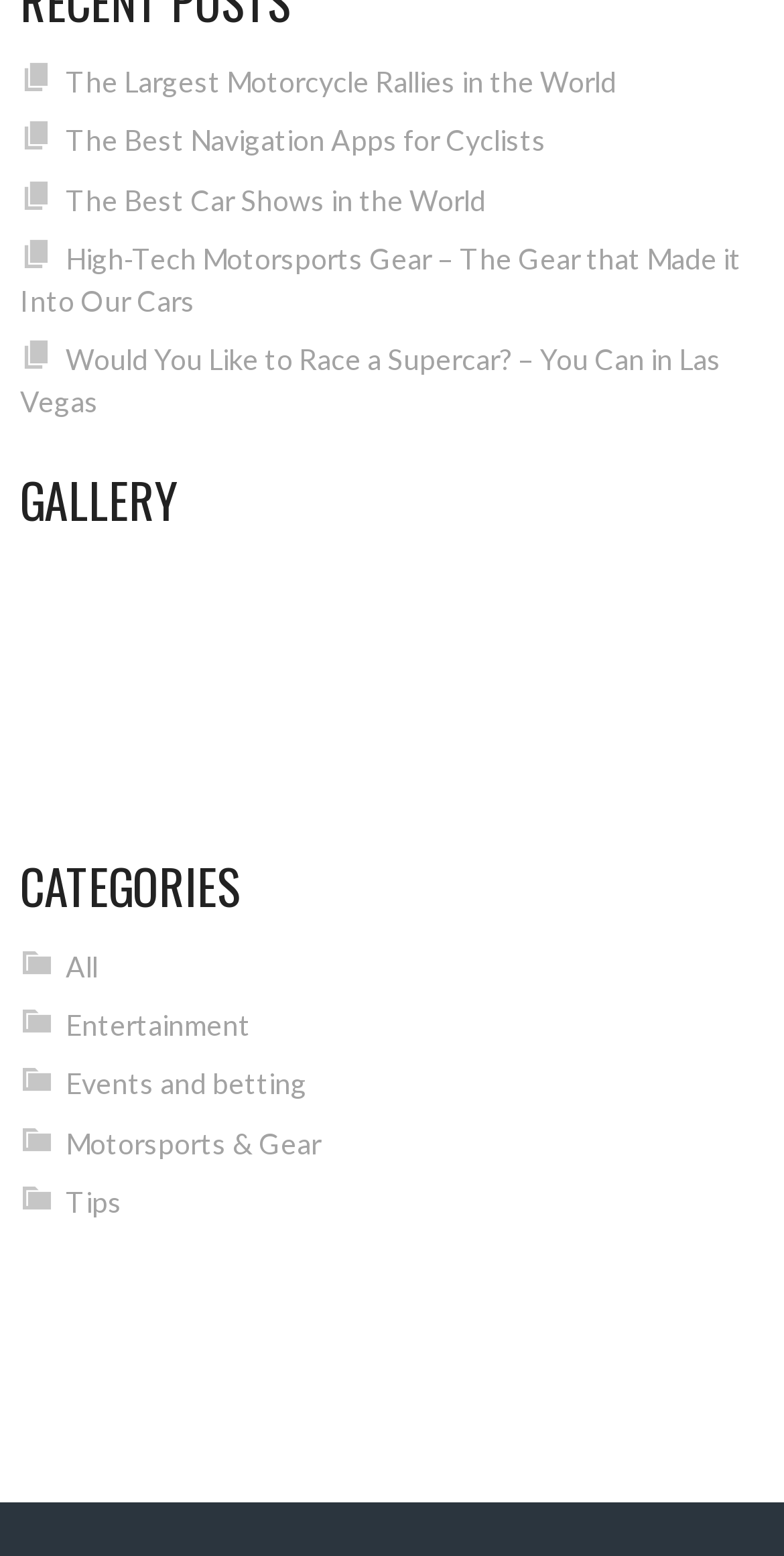Locate the UI element described by Entertainment and provide its bounding box coordinates. Use the format (top-left x, top-left y, bottom-right x, bottom-right y) with all values as floating point numbers between 0 and 1.

[0.084, 0.648, 0.32, 0.67]